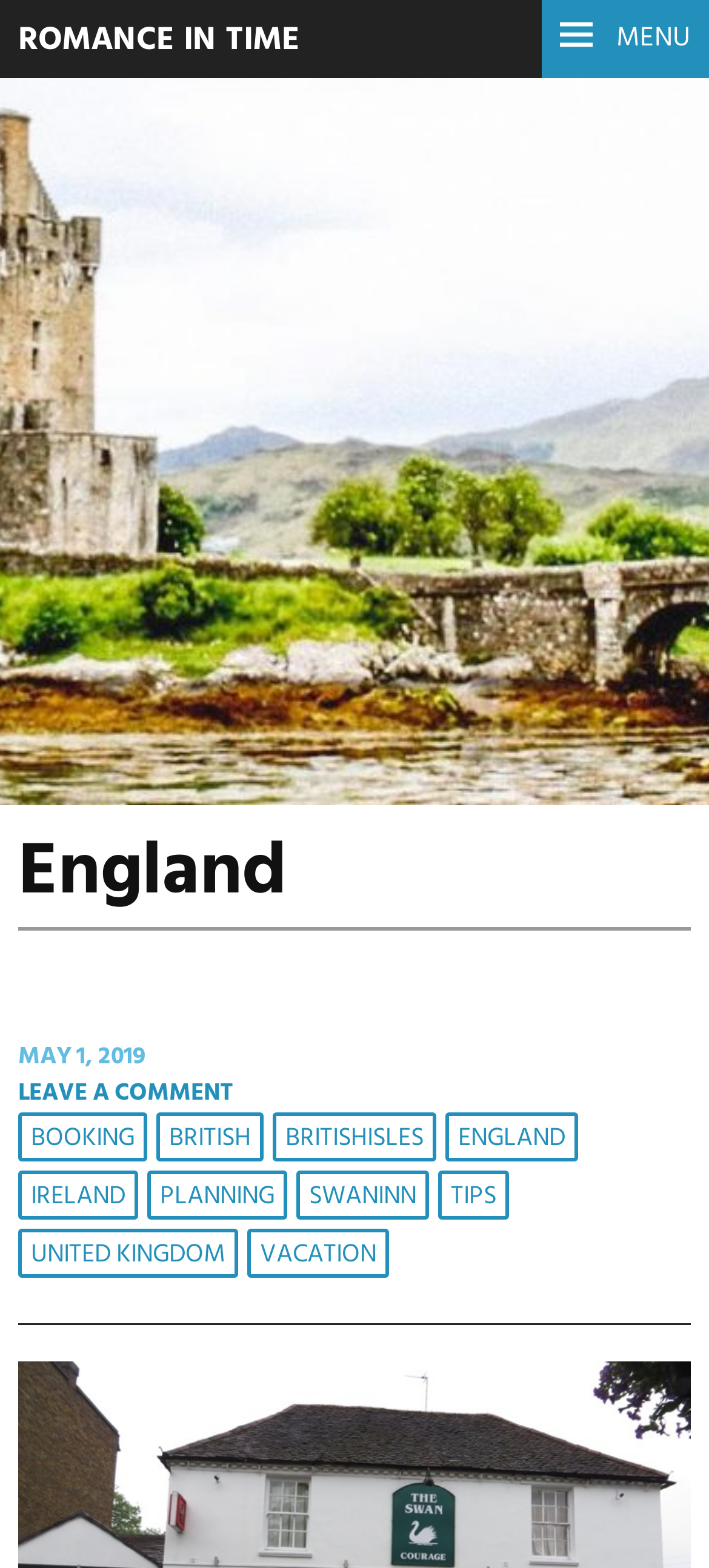Please find the bounding box coordinates of the clickable region needed to complete the following instruction: "Click on ROMANCE IN TIME". The bounding box coordinates must consist of four float numbers between 0 and 1, i.e., [left, top, right, bottom].

[0.026, 0.009, 0.423, 0.043]